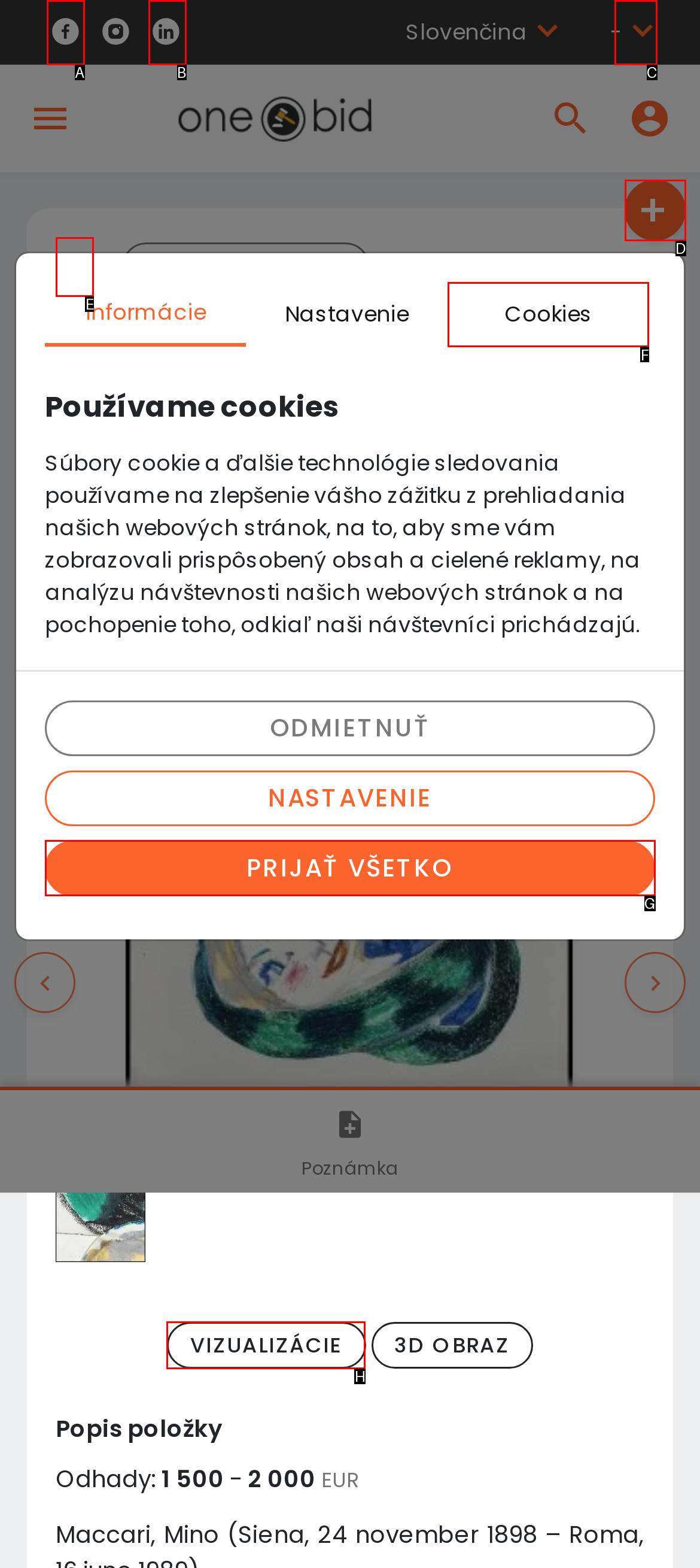Figure out which option to click to perform the following task: Visualize the item
Provide the letter of the correct option in your response.

H